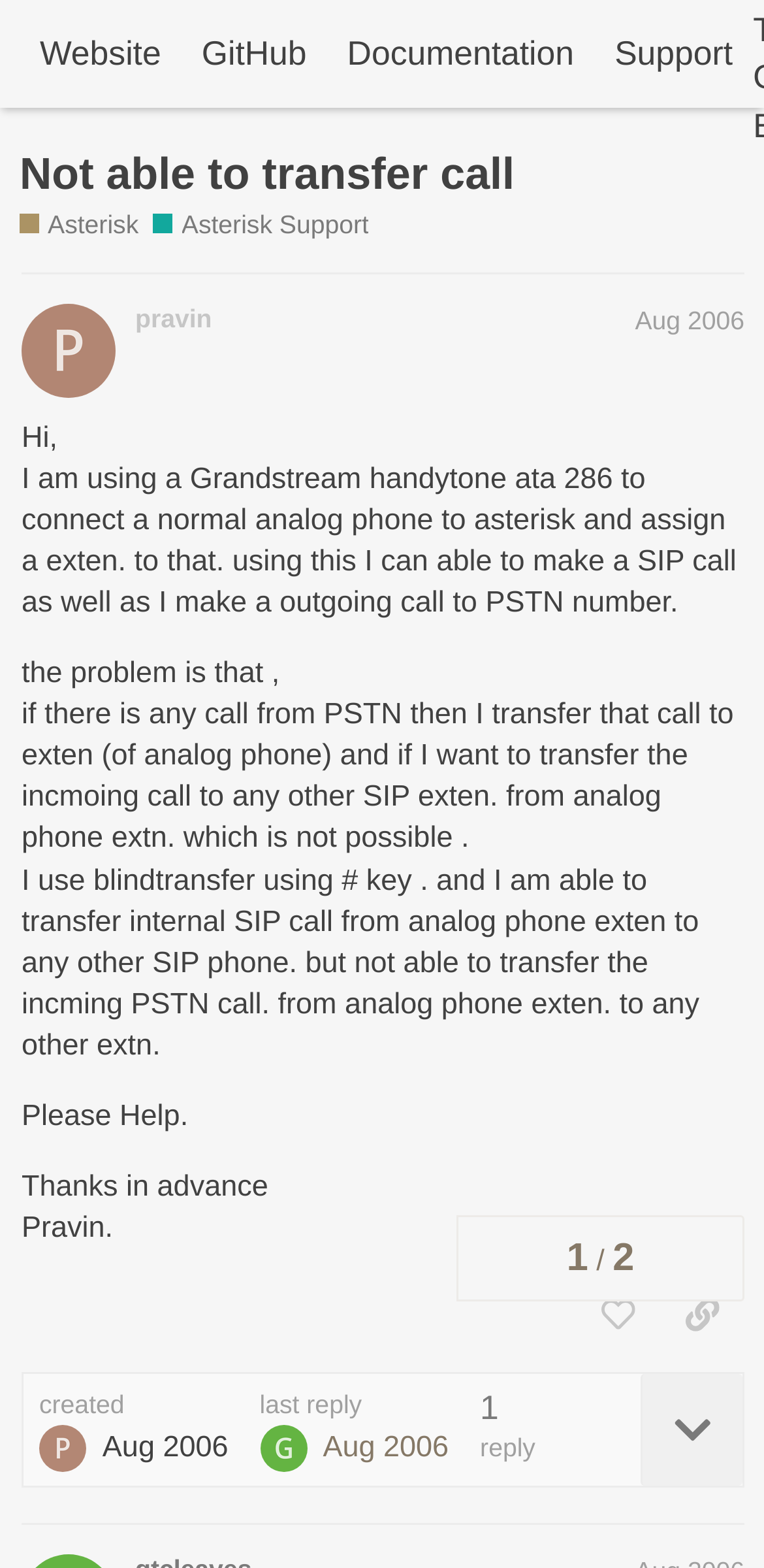Examine the image and give a thorough answer to the following question:
What is the name of the community?

The name of the community can be found in the top-left corner of the webpage, where it says 'Asterisk Community' with an image next to it.